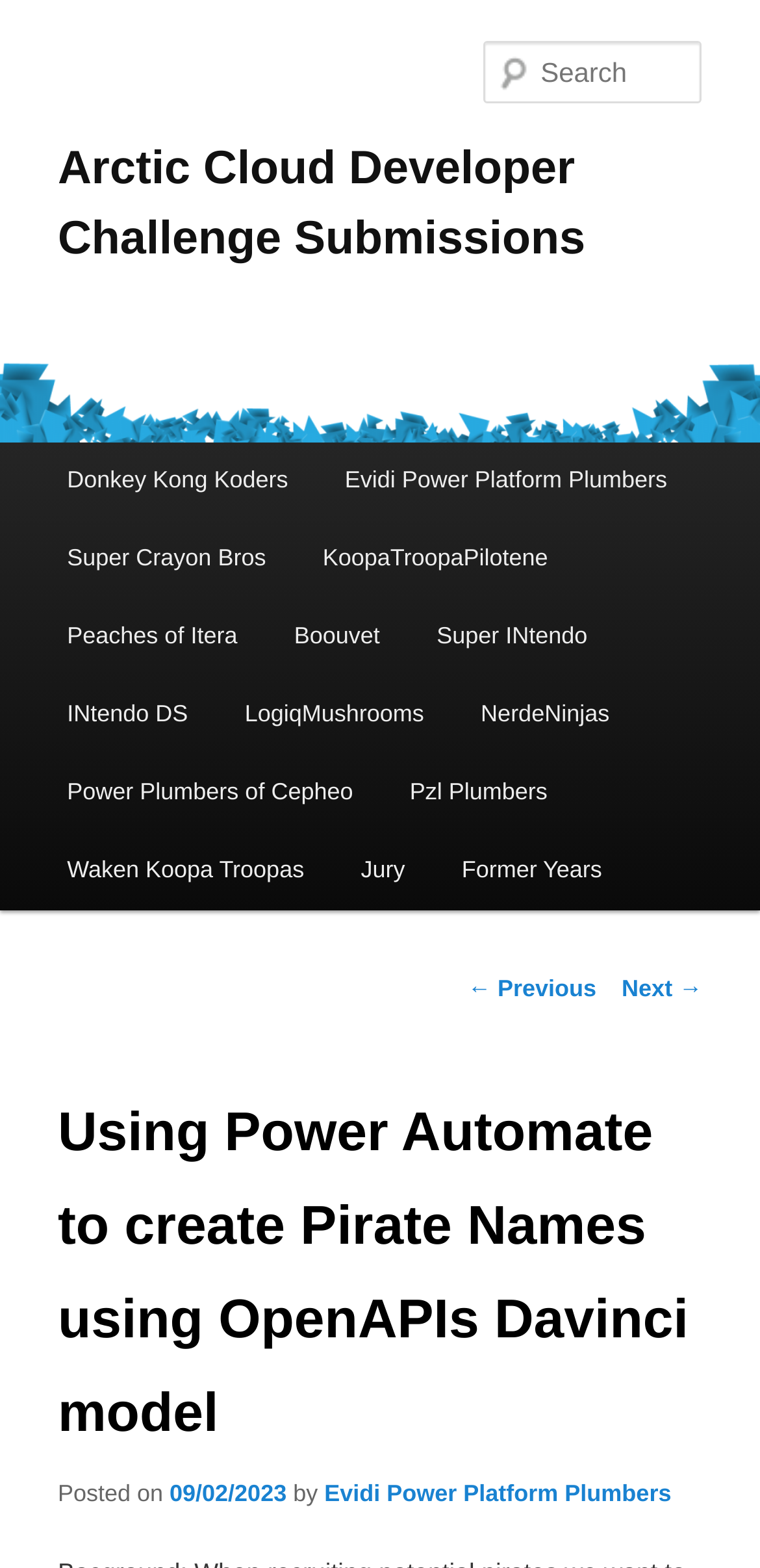Determine the heading of the webpage and extract its text content.

Arctic Cloud Developer Challenge Submissions